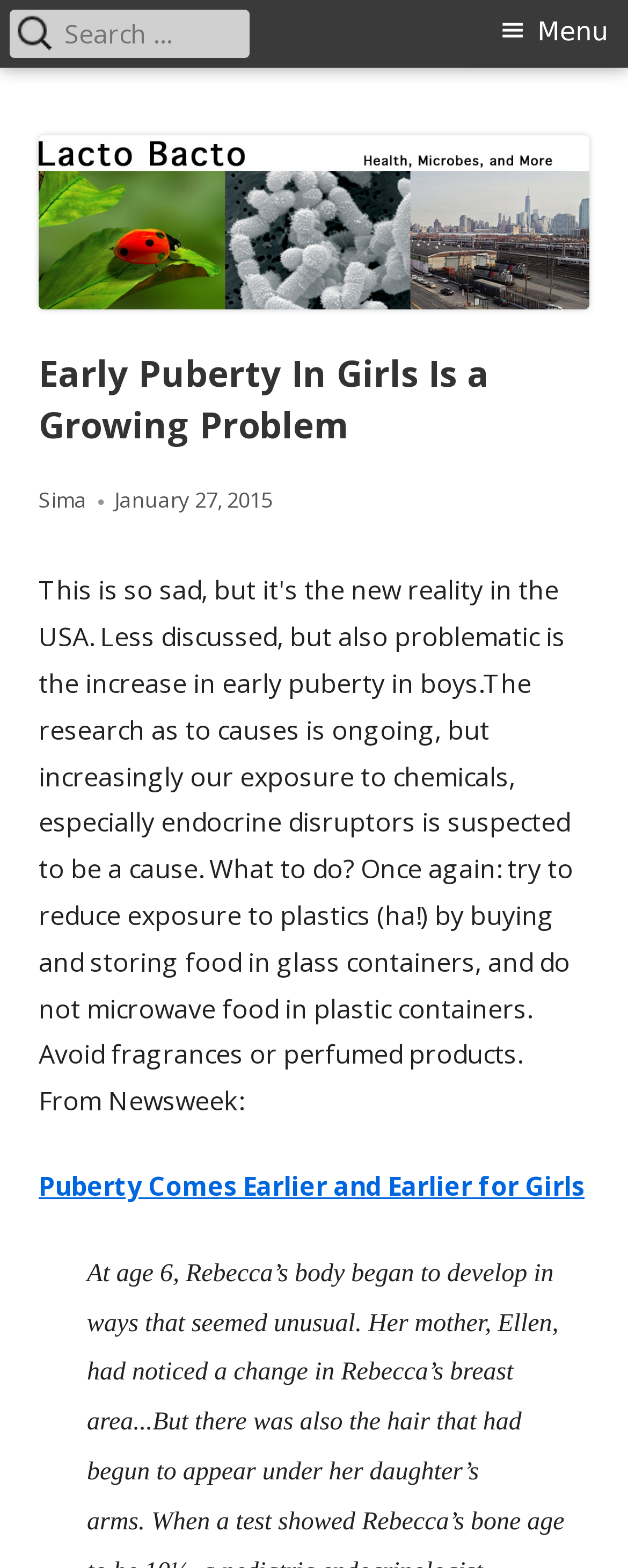Can you find and provide the title of the webpage?

Early Puberty In Girls Is a Growing Problem